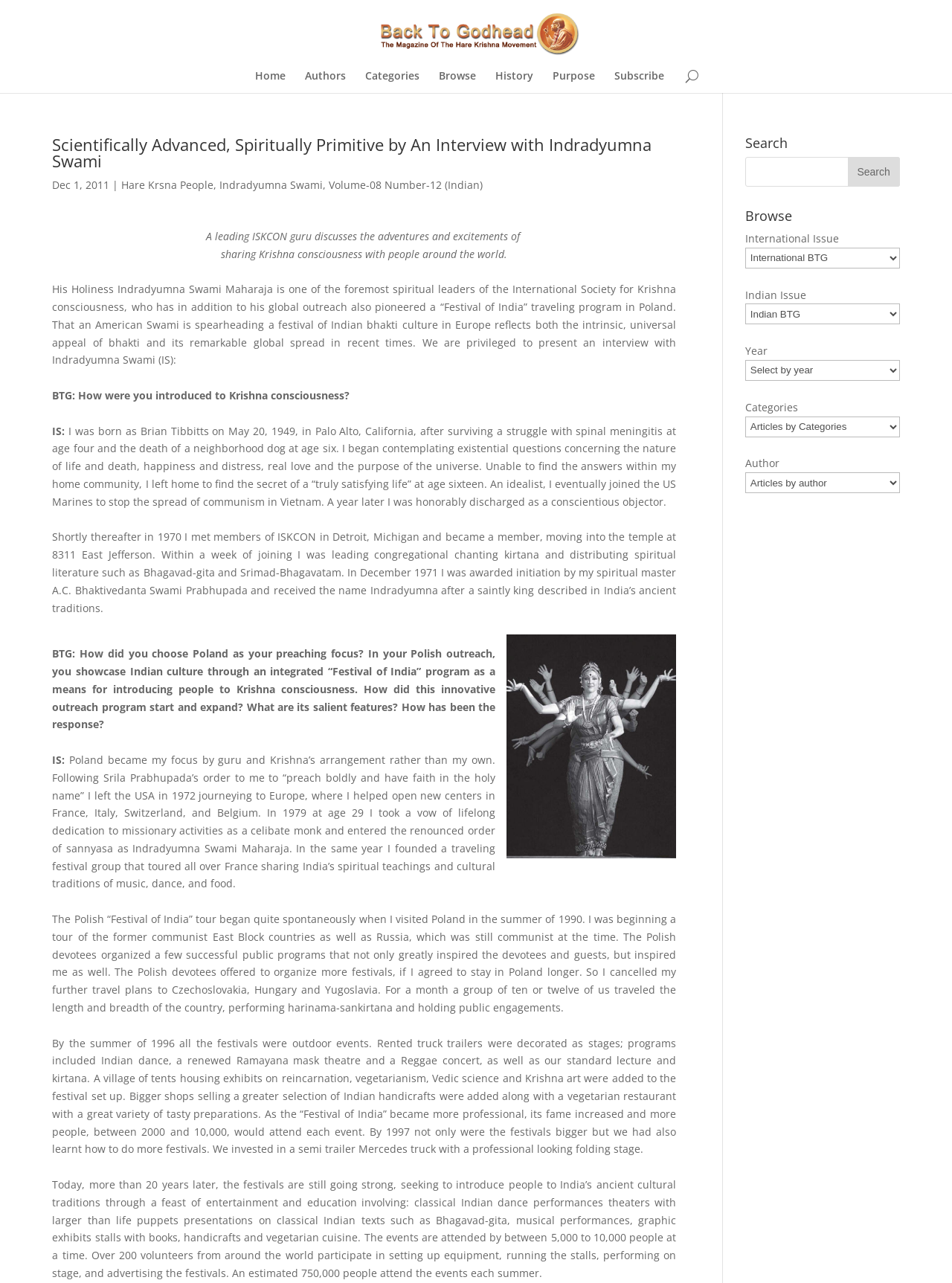Give a concise answer using one word or a phrase to the following question:
What is the name of the spiritual master who initiated Indradyumna Swami?

A.C. Bhaktivedanta Swami Prabhupada